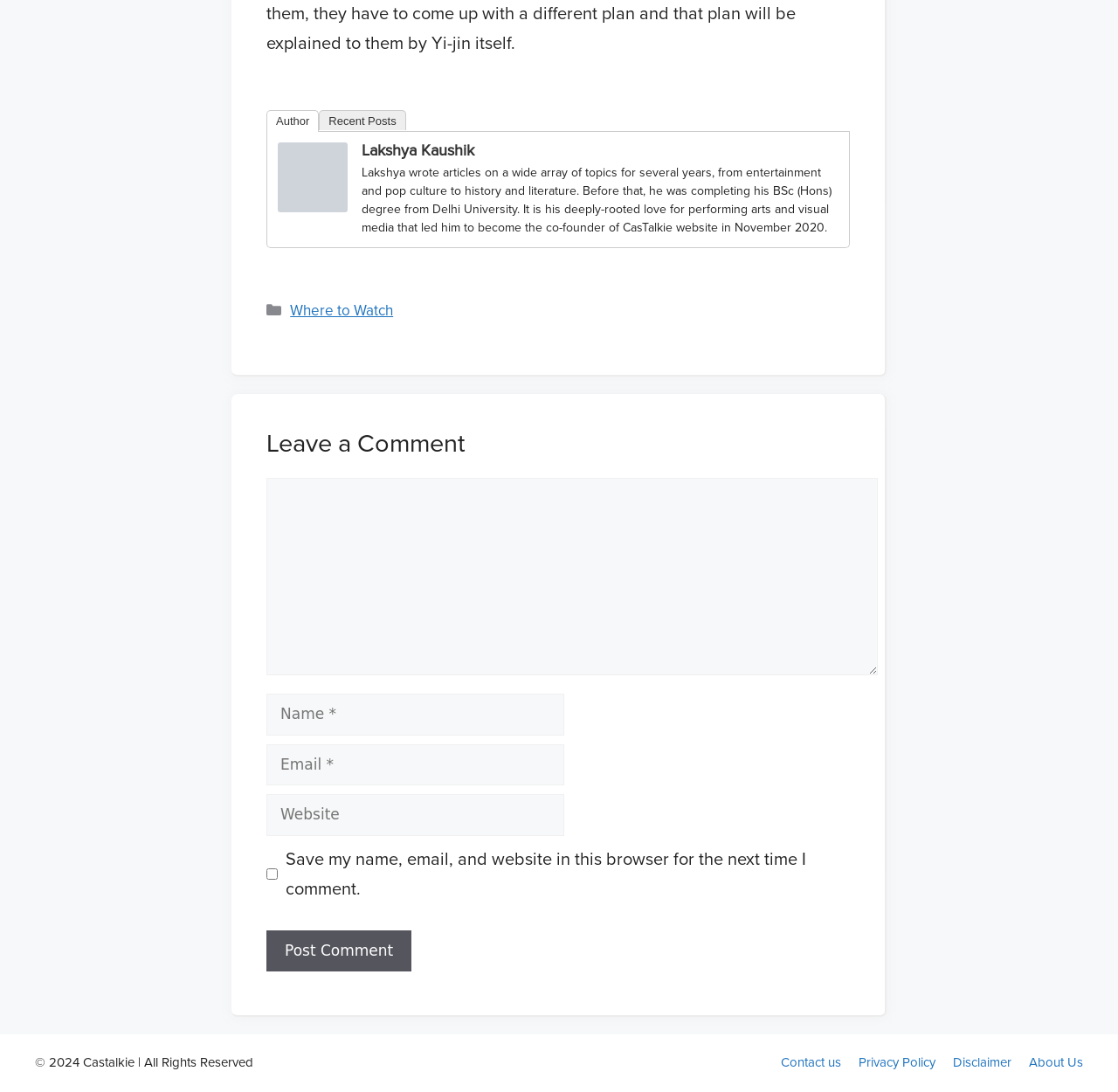Pinpoint the bounding box coordinates of the element you need to click to execute the following instruction: "Post a comment". The bounding box should be represented by four float numbers between 0 and 1, in the format [left, top, right, bottom].

[0.238, 0.852, 0.368, 0.89]